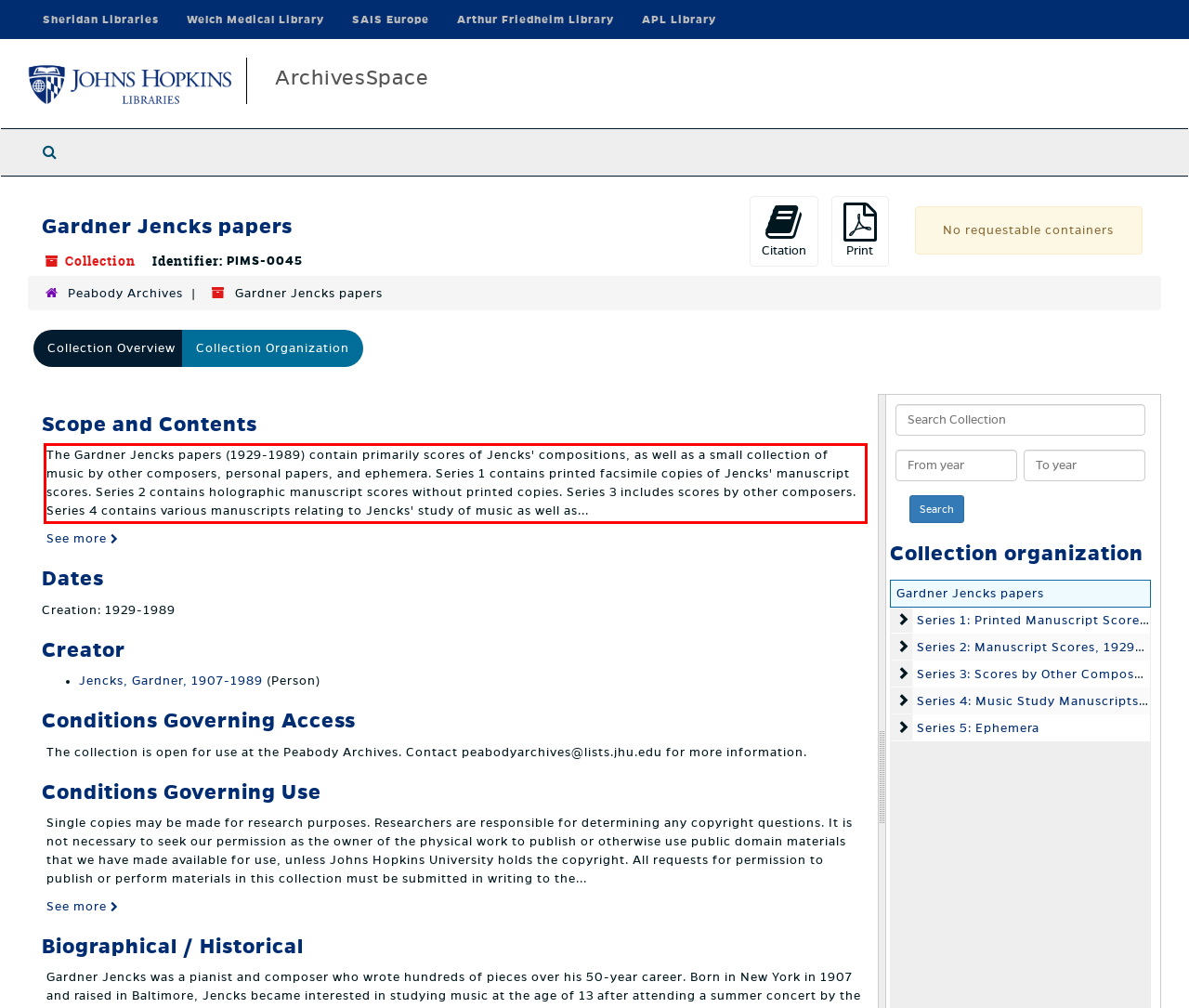Perform OCR on the text inside the red-bordered box in the provided screenshot and output the content.

The Gardner Jencks papers (1929-1989) contain primarily scores of Jencks' compositions, as well as a small collection of music by other composers, personal papers, and ephemera. Series 1 contains printed facsimile copies of Jencks' manuscript scores. Series 2 contains holographic manuscript scores without printed copies. Series 3 includes scores by other composers. Series 4 contains various manuscripts relating to Jencks' study of music as well as...